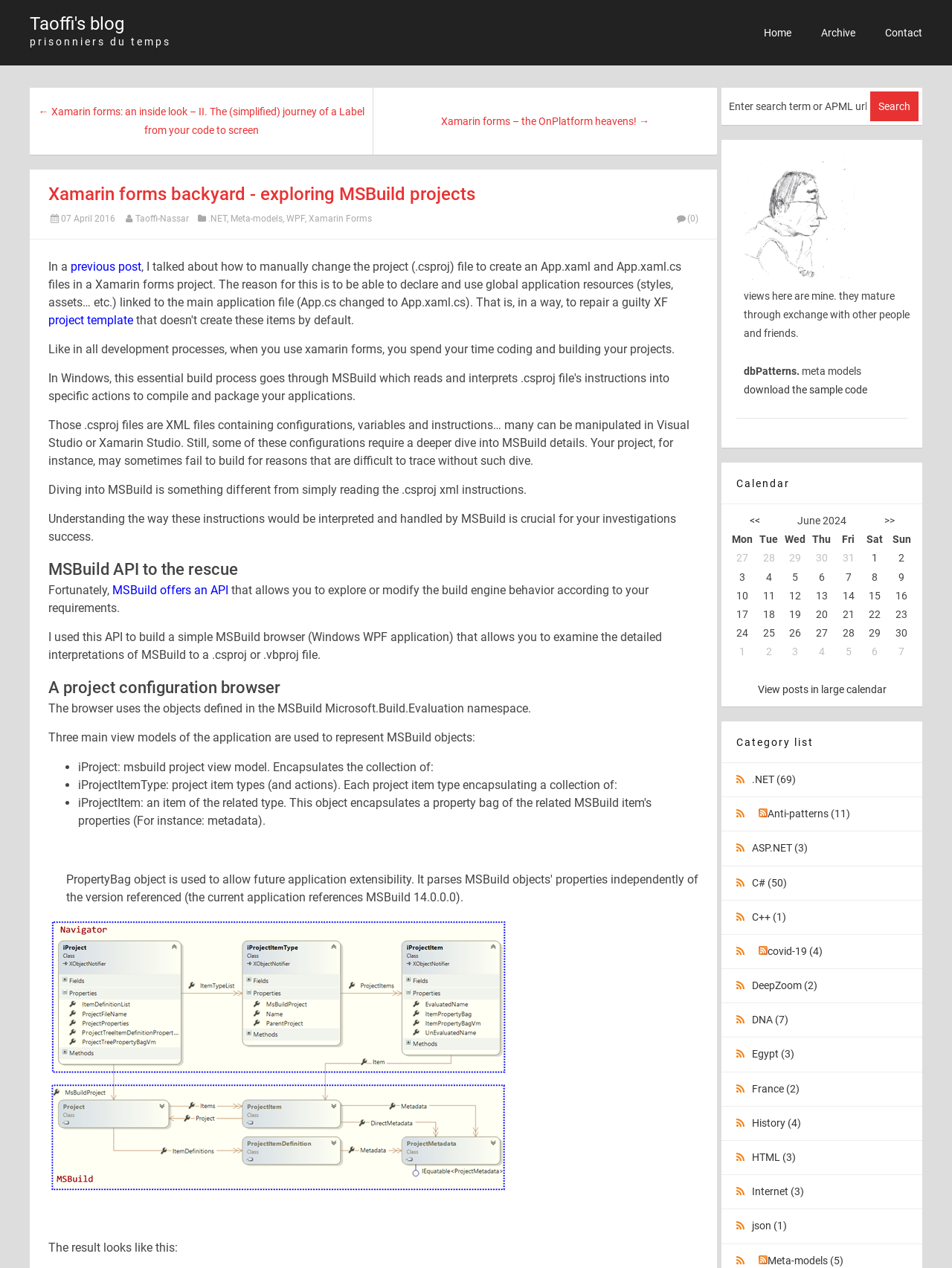Please identify the bounding box coordinates of the element that needs to be clicked to execute the following command: "View the 'Calendar'". Provide the bounding box using four float numbers between 0 and 1, formatted as [left, top, right, bottom].

[0.758, 0.365, 0.969, 0.398]